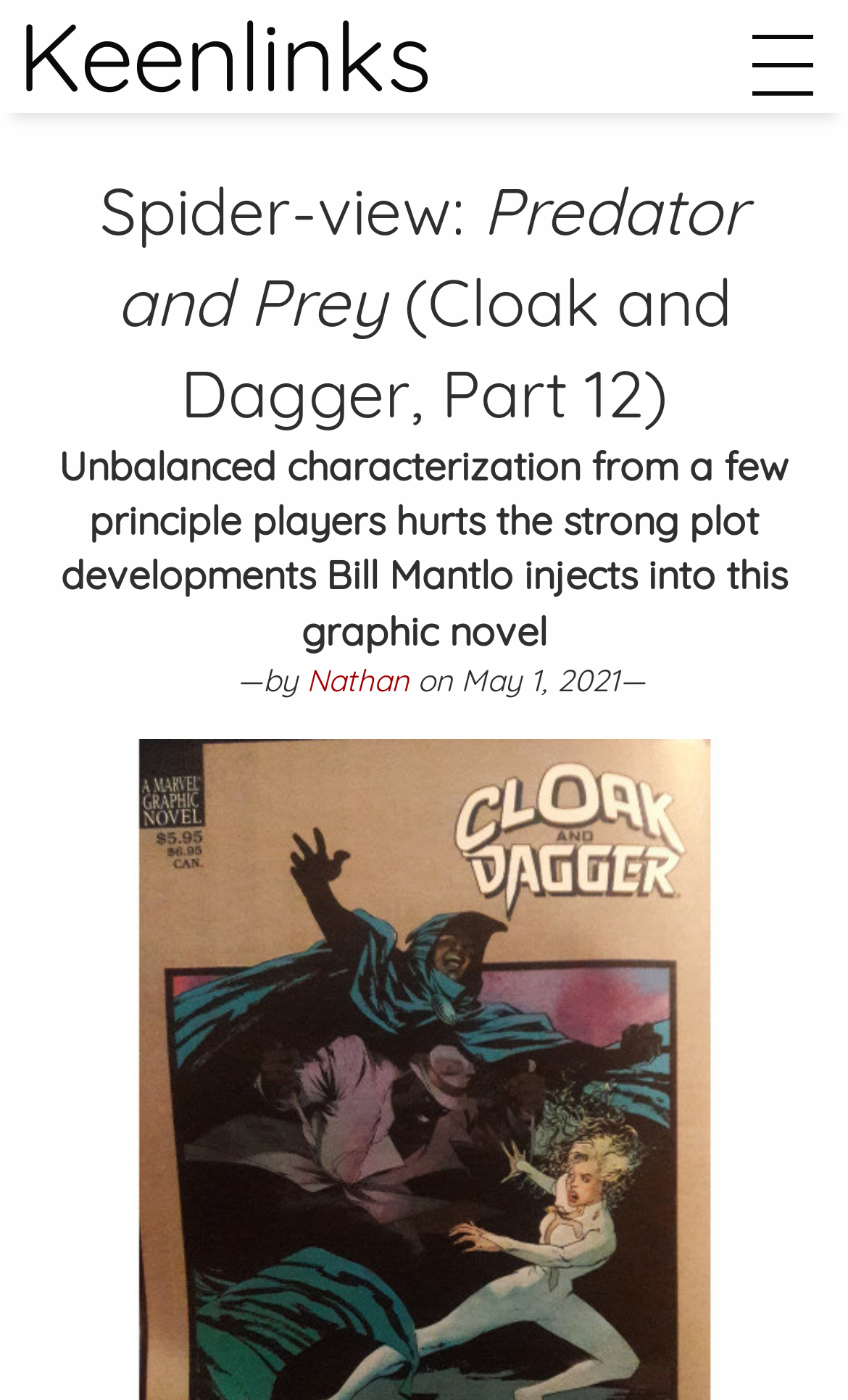Extract the heading text from the webpage.

Spider-view: Predator and Prey (Cloak and Dagger, Part 12)